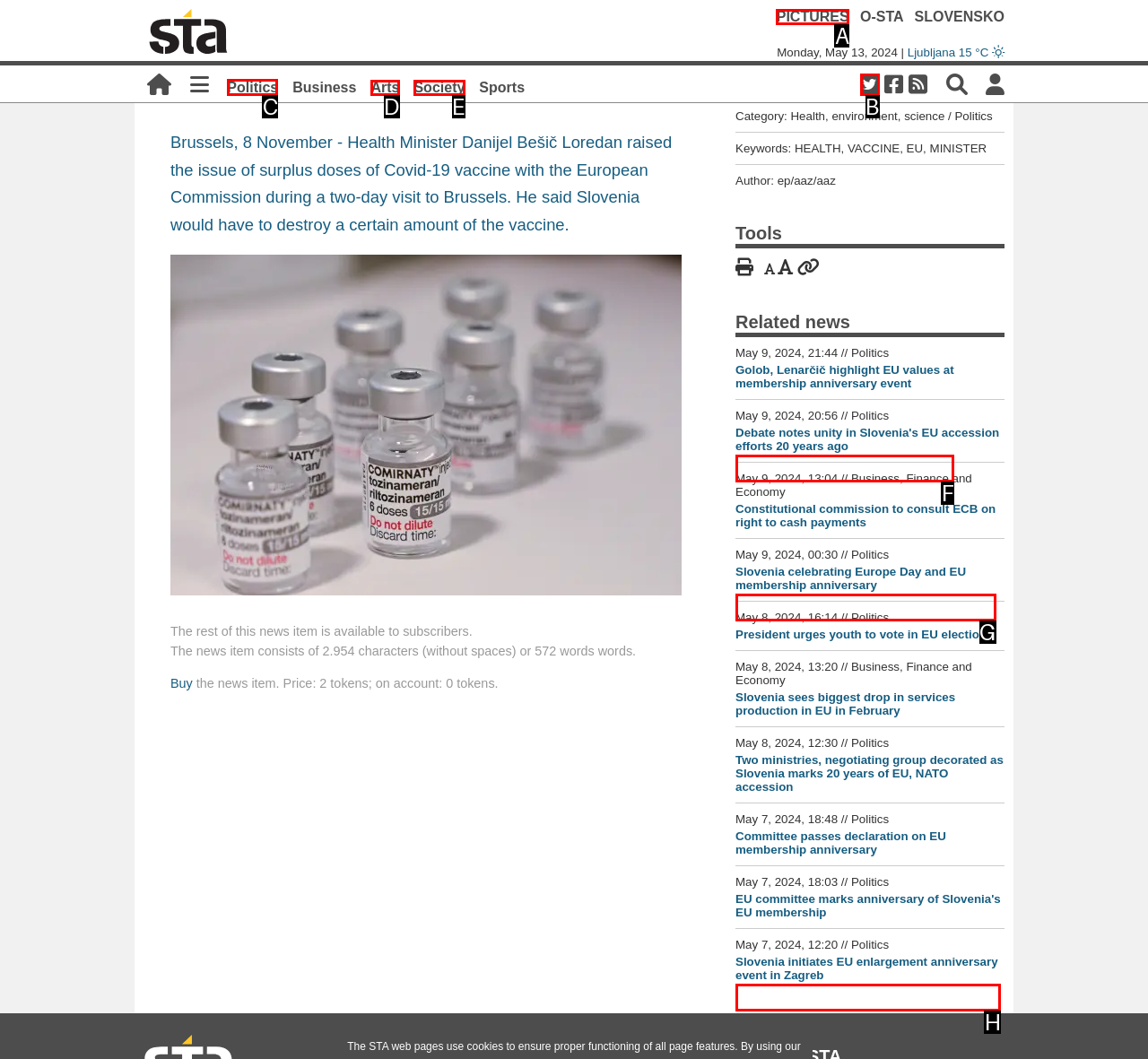For the given instruction: Click on the 'Politics' link, determine which boxed UI element should be clicked. Answer with the letter of the corresponding option directly.

C